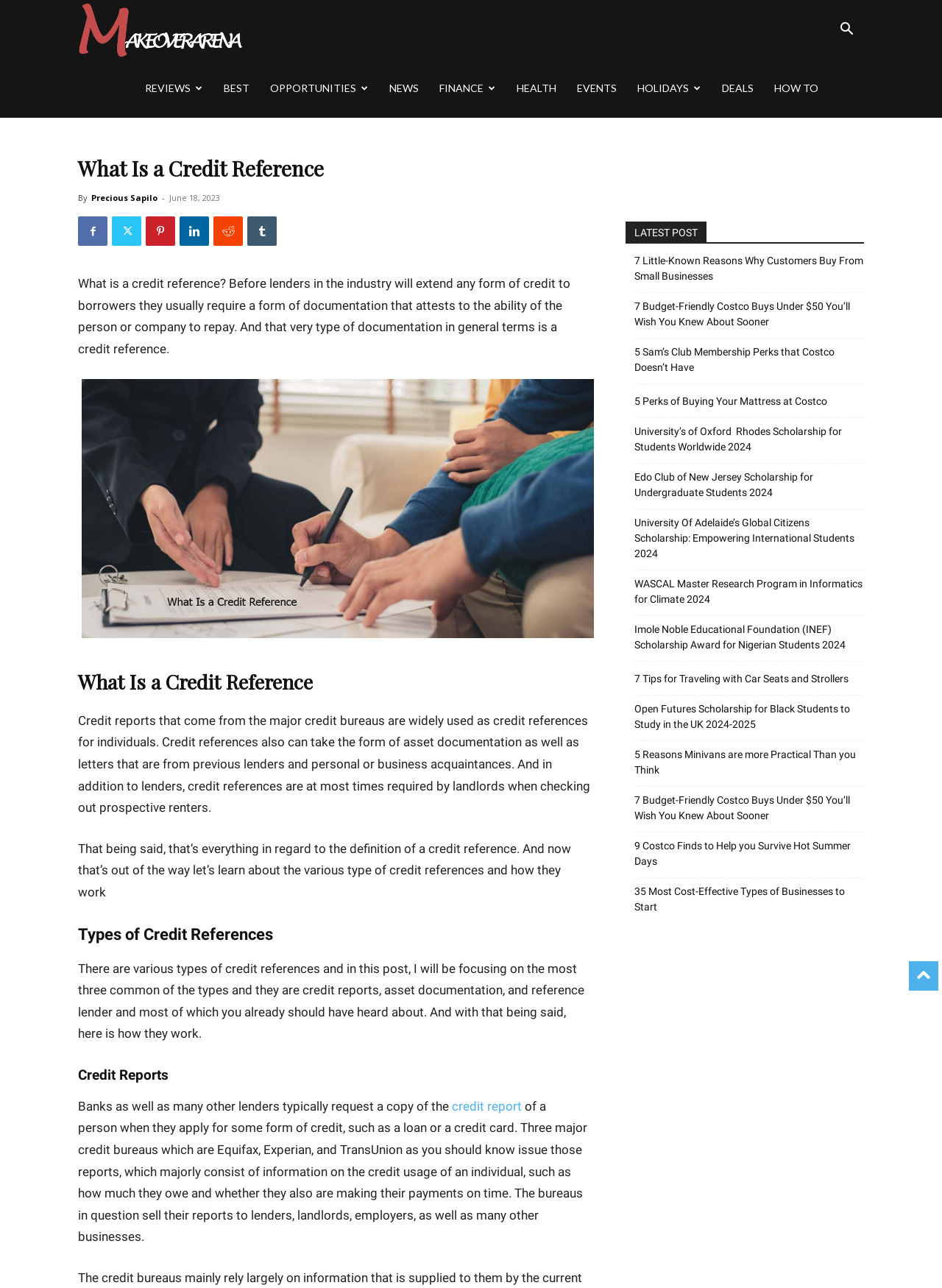Please extract the webpage's main title and generate its text content.

What Is a Credit Reference